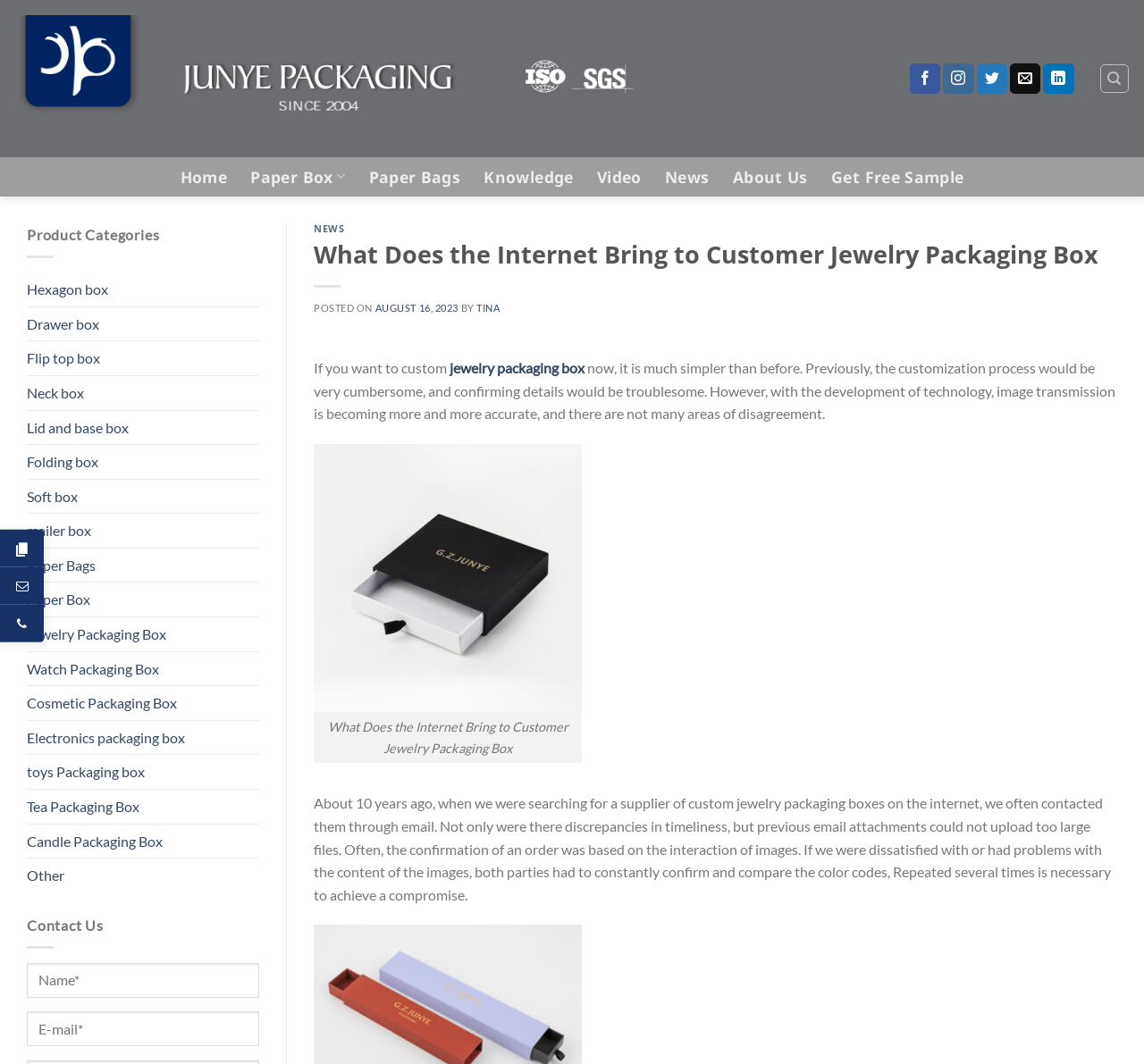Look at the image and answer the question in detail:
What is the purpose of the textbox 'Name*'?

The textbox 'Name*' is a required field located under the 'Contact Us' static text, which implies that it is used to collect user information for contact purposes.